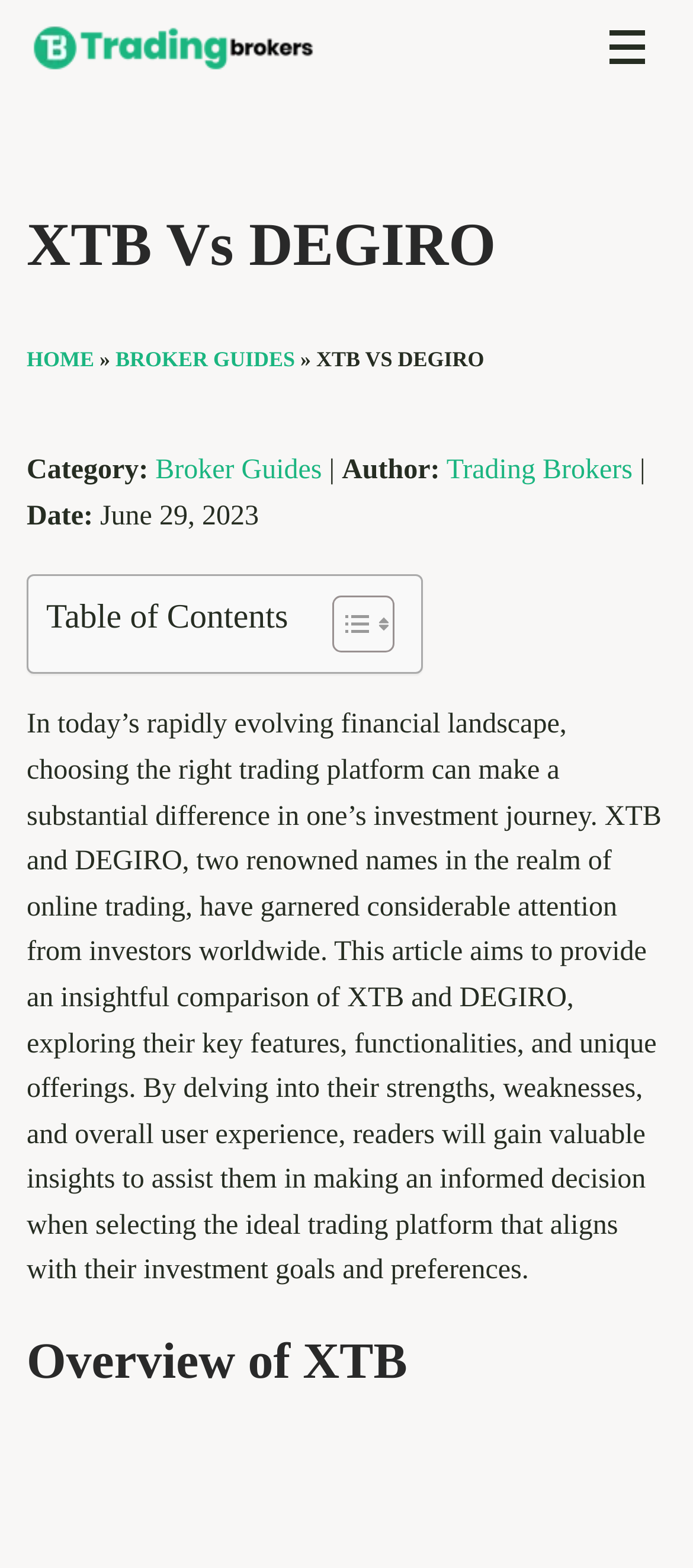What is the date of the article?
Provide a comprehensive and detailed answer to the question.

I found the date by looking at the section below the main heading, where it says 'Date:' followed by the text 'June 29, 2023'.